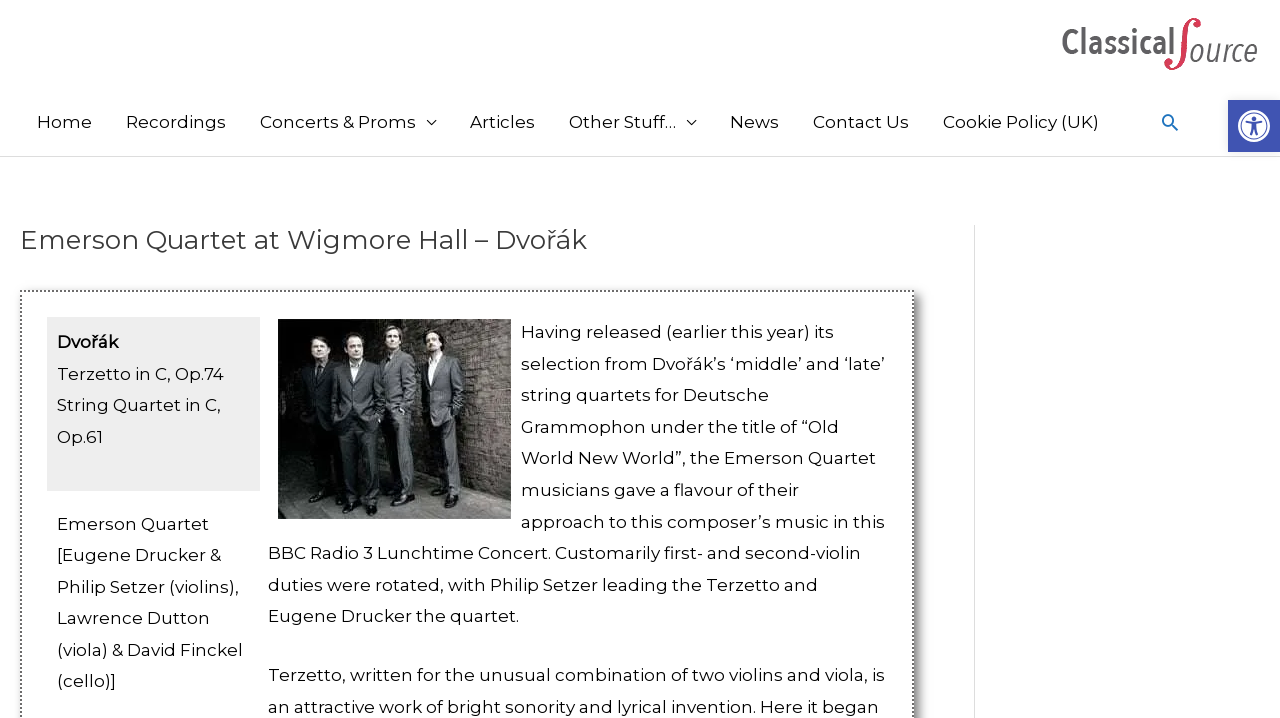Offer an in-depth caption of the entire webpage.

The webpage is about a concert review of the Emerson Quartet at Wigmore Hall, featuring Dvořák's music. At the top right corner, there is a link to open the toolbar accessibility tools, accompanied by an image with the same description. Below this, there is a link to "The Classical Source" with its corresponding image.

On the left side of the page, there is a navigation menu labeled "Site Navigation" with seven links: "Home", "Recordings", "Concerts & Proms", "Articles", "Other Stuff…", "News", and "Contact Us", followed by a "Cookie Policy (UK)" link. 

In the main content area, there is a header with the title "Emerson Quartet at Wigmore Hall – Dvořák". Below this, there are three paragraphs of text describing the concert, including the pieces performed, the musicians, and their approach to Dvořák's music. The text is accompanied by an image of the Emerson Quartet on the right side. Above the image, there are two lines of text listing the pieces performed: "Terzetto in C, Op.74" and "String Quartet in C, Op.61".